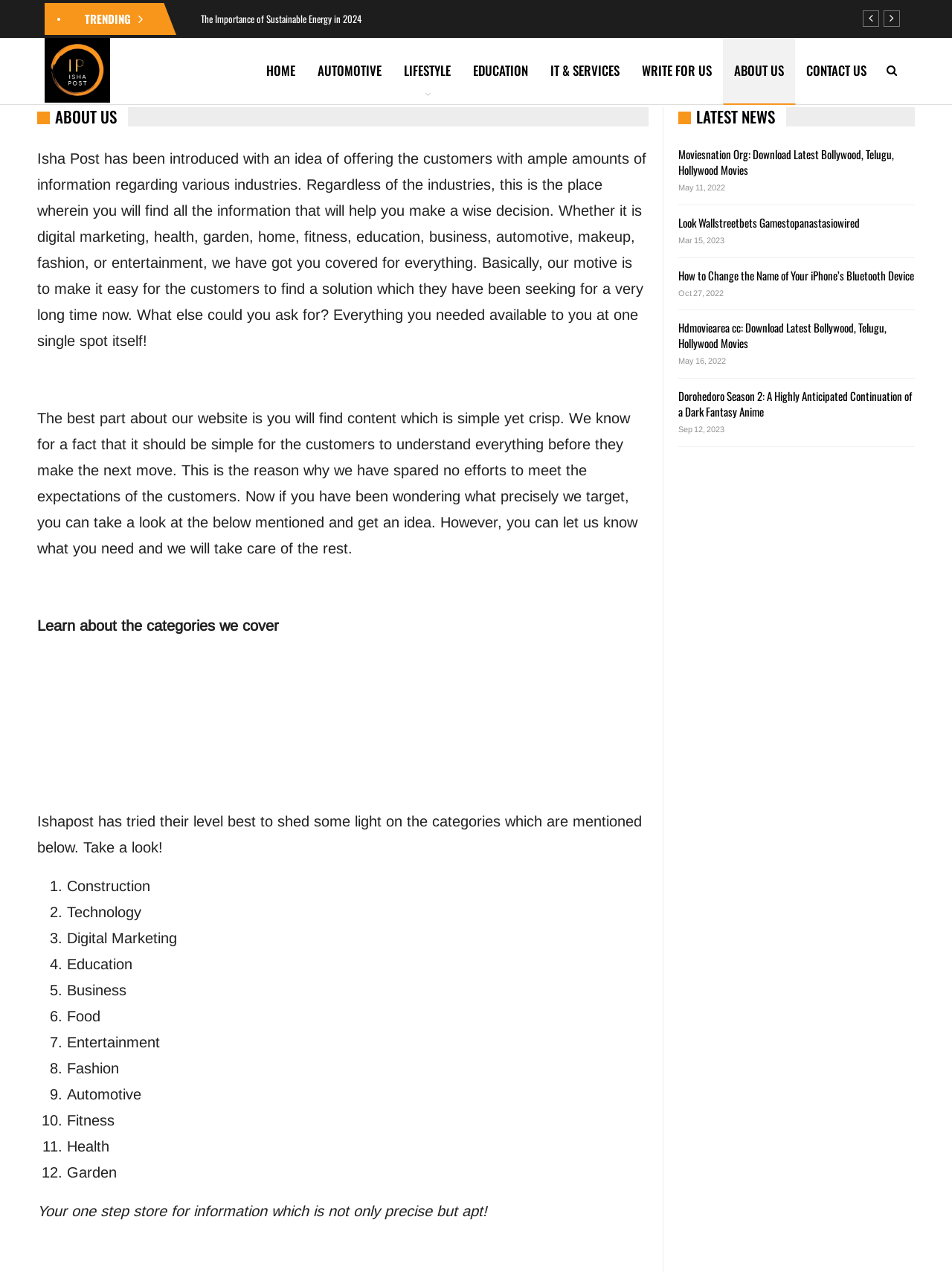Using the element description provided, determine the bounding box coordinates in the format (top-left x, top-left y, bottom-right x, bottom-right y). Ensure that all values are floating point numbers between 0 and 1. Element description: IshaPost -

[0.047, 0.029, 0.258, 0.081]